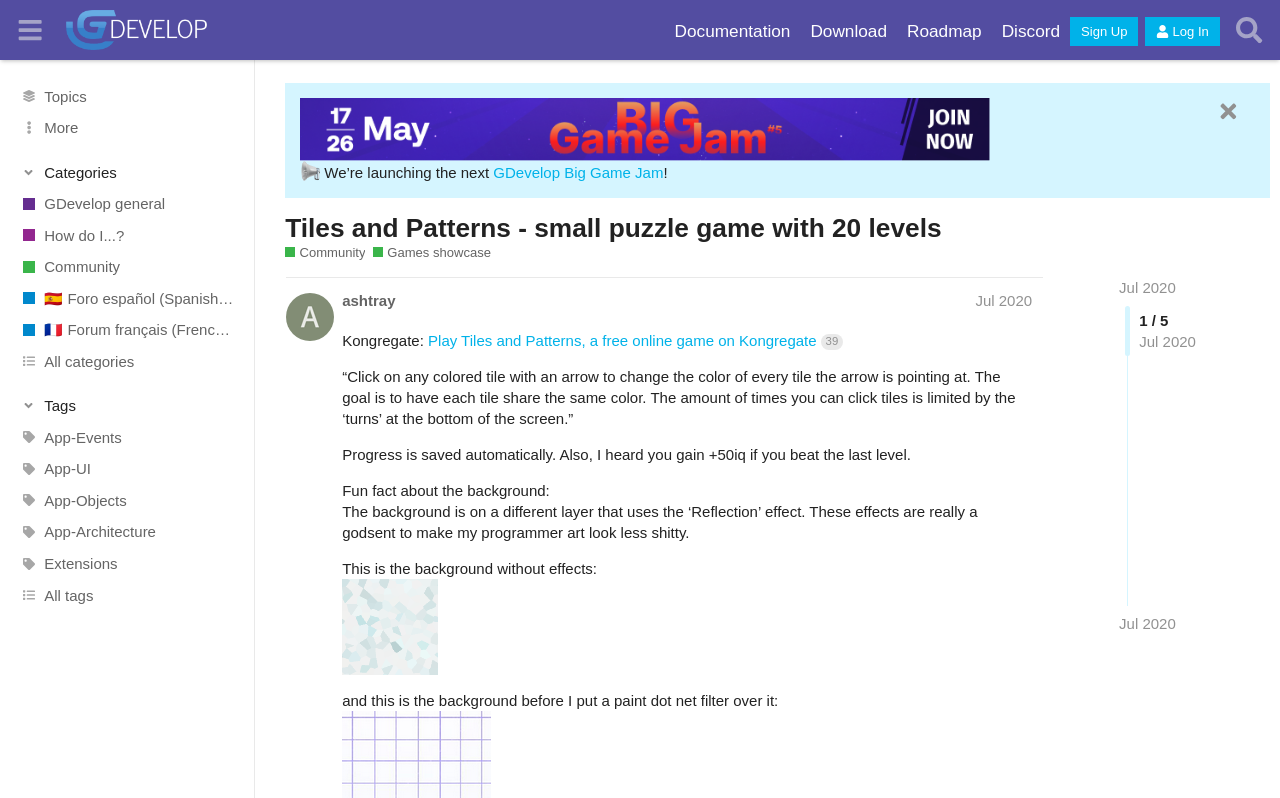Locate the bounding box coordinates of the area that needs to be clicked to fulfill the following instruction: "View the 'Tiles and Patterns' game details". The coordinates should be in the format of four float numbers between 0 and 1, namely [left, top, right, bottom].

[0.223, 0.266, 0.736, 0.304]